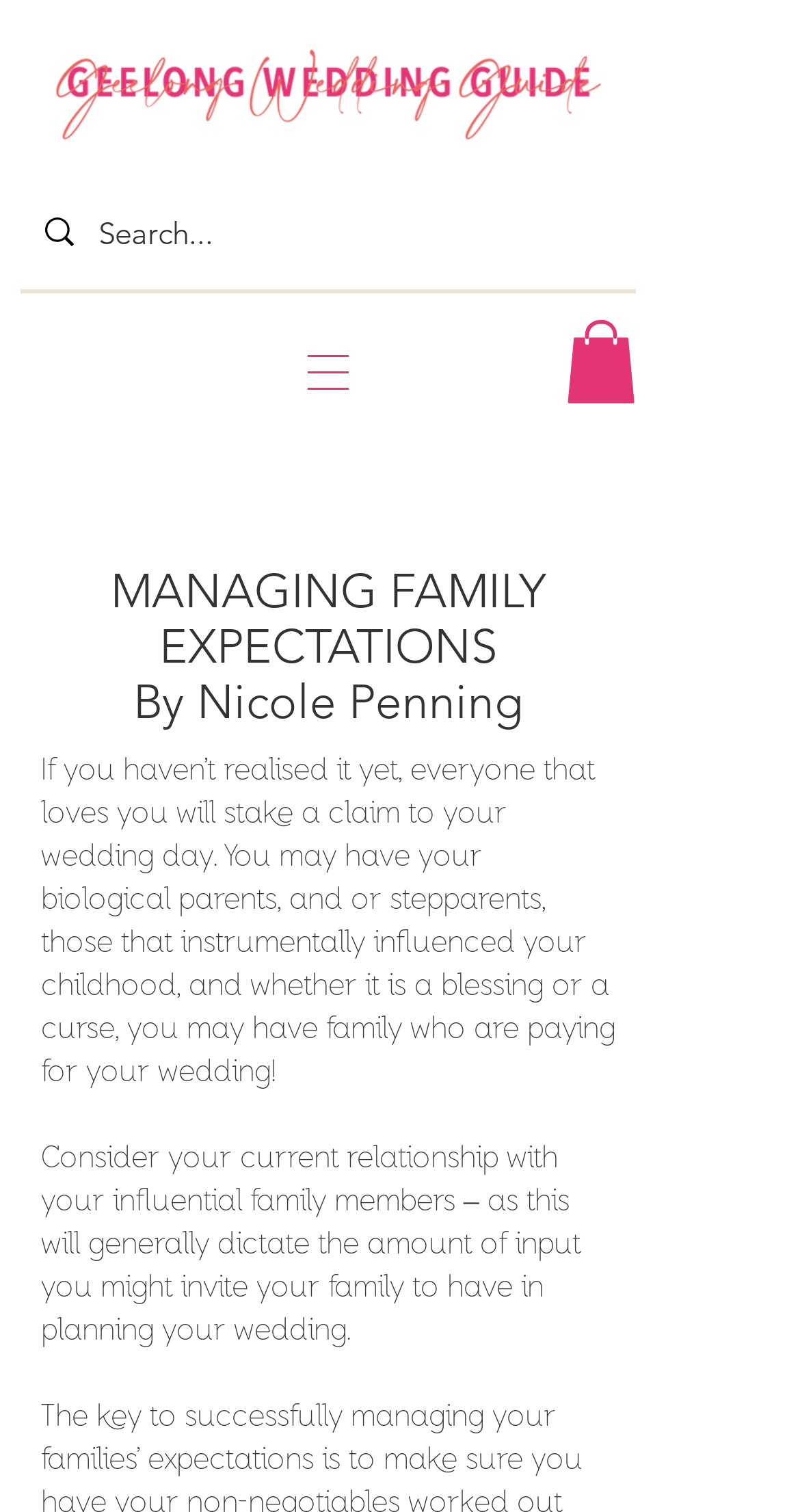What is the topic of the article?
Answer the question with a thorough and detailed explanation.

The topic of the article can be inferred from the heading element 'MANAGING FAMILY EXPECTATIONS By Nicole Penning' and the content of the article, which discusses the importance of managing family expectations during wedding planning.